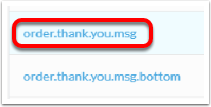Provide a brief response to the question below using one word or phrase:
How many distinct elements are related to order confirmation messaging?

Two